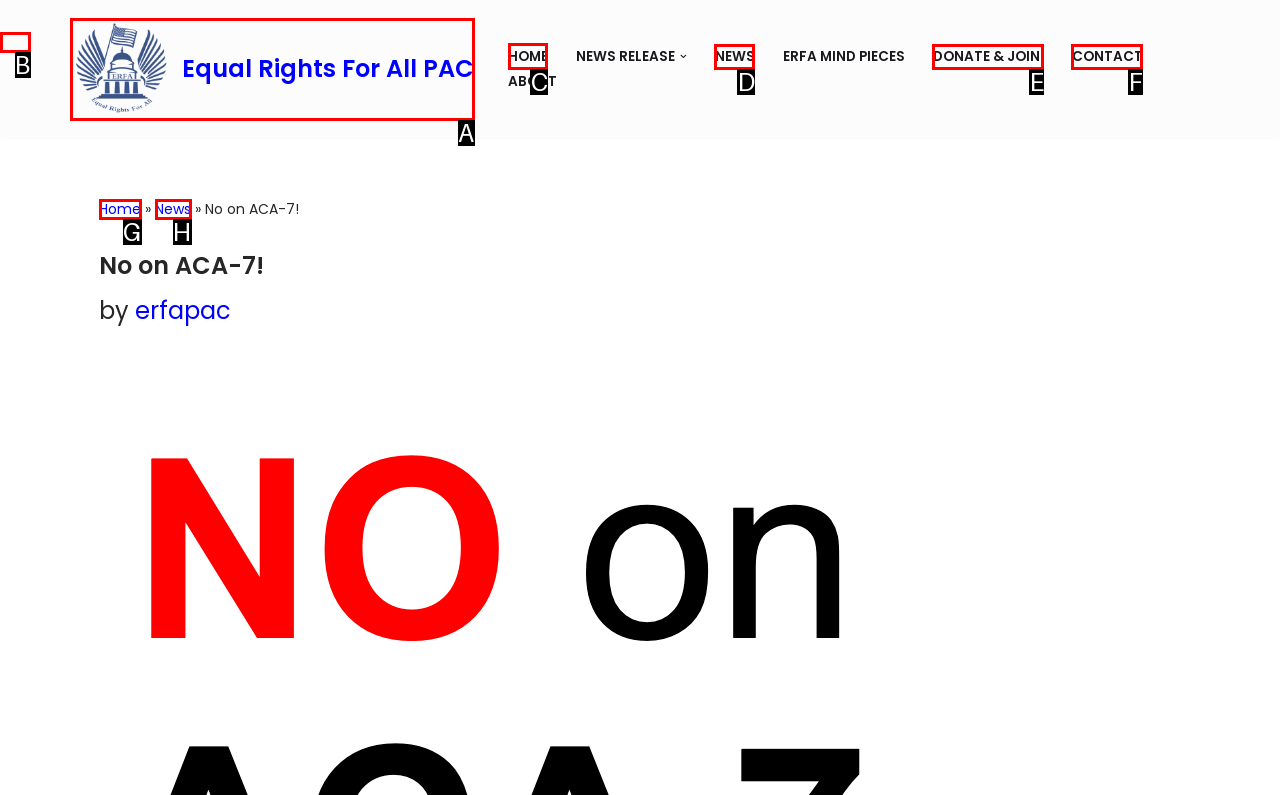Select the correct option from the given choices to perform this task: Click on the 'HOME' link. Provide the letter of that option.

C